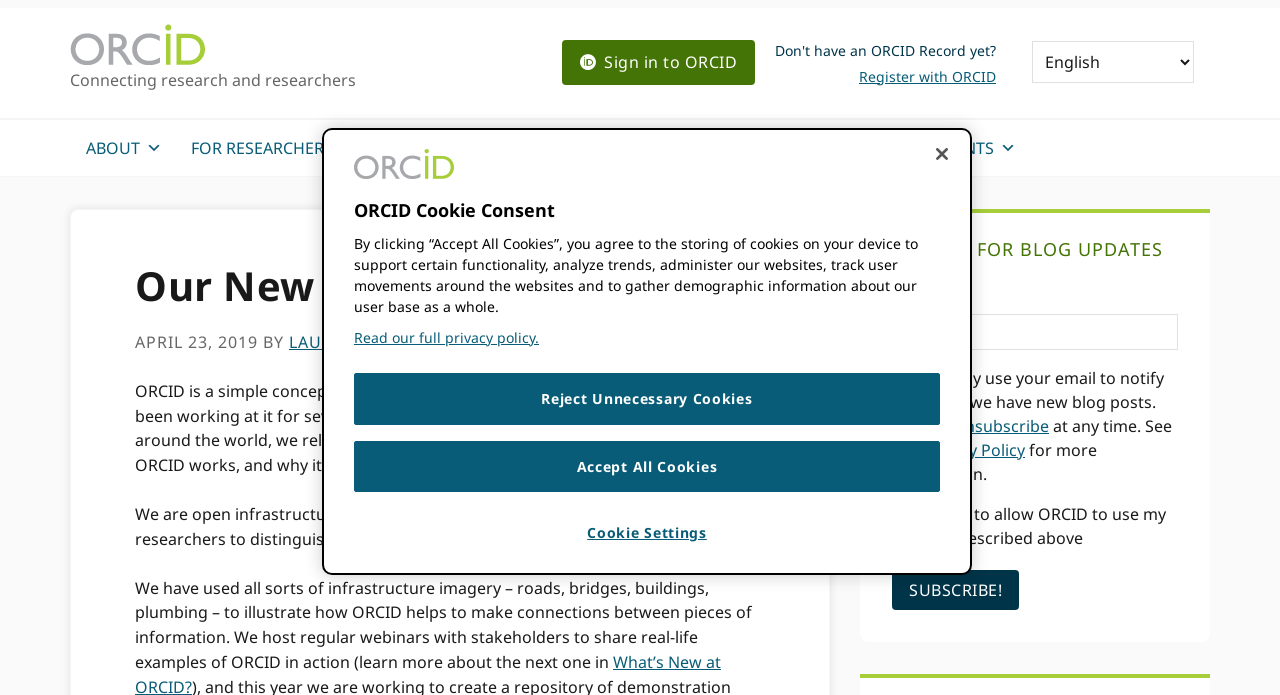Answer the question using only a single word or phrase: 
How many users does ORCID have?

Over 6m